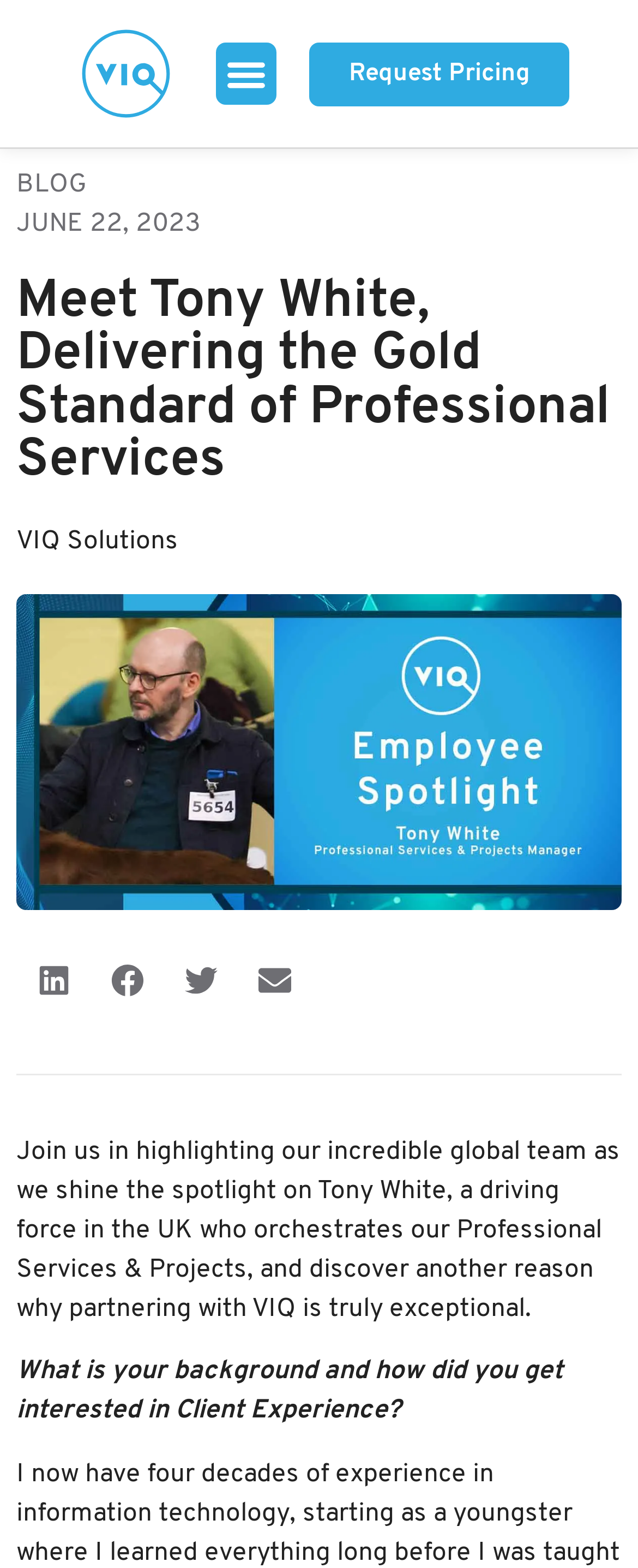What is the name of the person being highlighted?
Kindly offer a comprehensive and detailed response to the question.

The webpage is highlighting Tony White, a driving force in the UK who orchestrates Professional Services & Projects, as indicated in the static text 'Join us in highlighting our incredible global team as we shine the spotlight on Tony White...'.